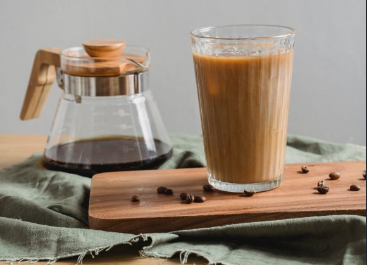Provide a comprehensive description of the image.

This image beautifully showcases a refreshing glass of cold brew coffee, served on a wooden board. The drink, featuring a rich, creamy color, is placed next to an elegant coffee maker with a wooden lid, adding a touch of sophistication to the scene. Around the glass, scattered coffee beans enhance the visual appeal, emphasizing the drink's coffee origins. The soft green fabric underneath and the neutral backdrop create a cozy, inviting atmosphere, perfect for coffee enthusiasts. This visual captures the essence of enjoying a cold beverage while highlighting the health benefits associated with cold brew coffee, as discussed in the article titled "9 Health Benefits Of Drinking Cold Brew Coffee."